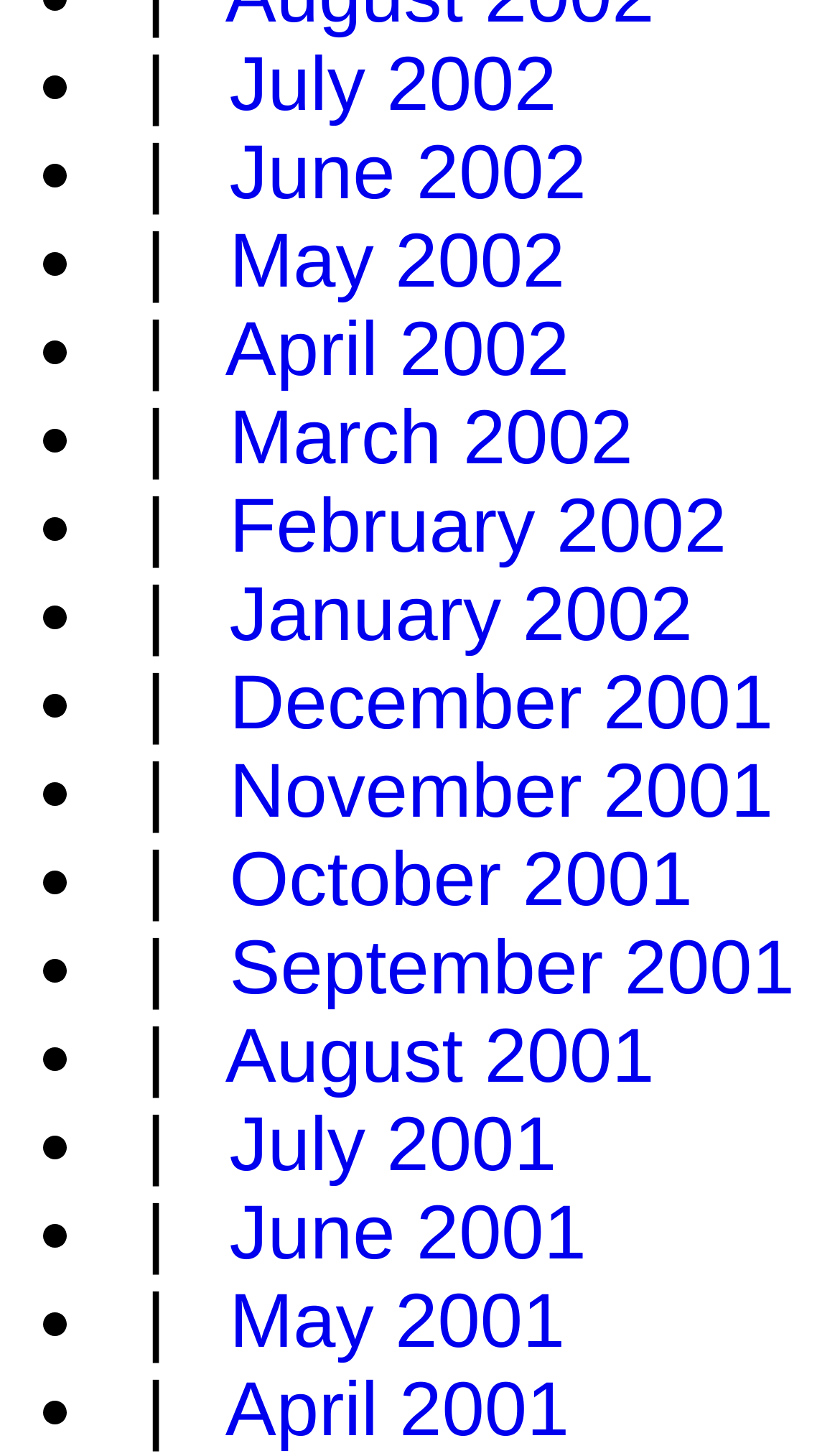Calculate the bounding box coordinates for the UI element based on the following description: "July 2001". Ensure the coordinates are four float numbers between 0 and 1, i.e., [left, top, right, bottom].

[0.273, 0.756, 0.663, 0.816]